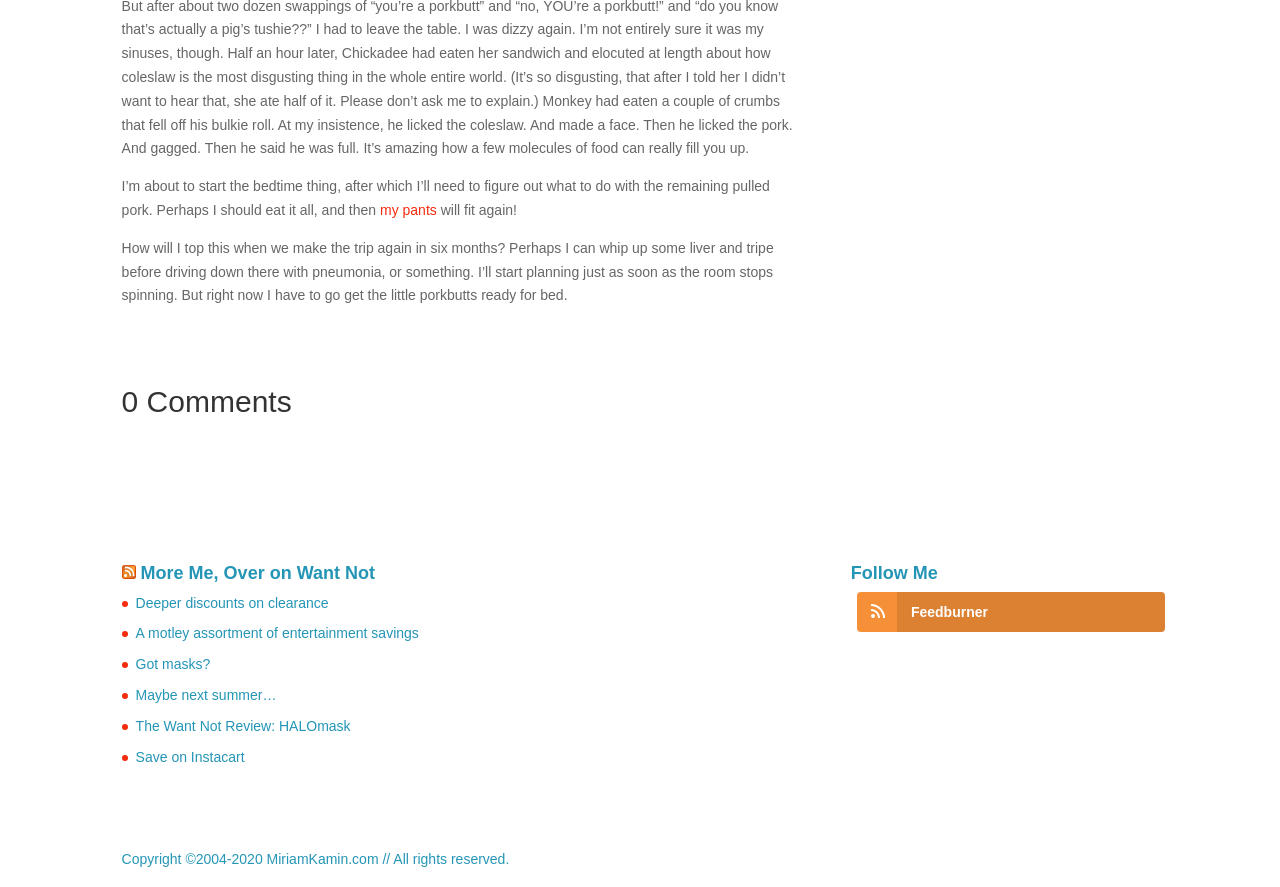Give a short answer using one word or phrase for the question:
What is the name of the blog?

Want Not